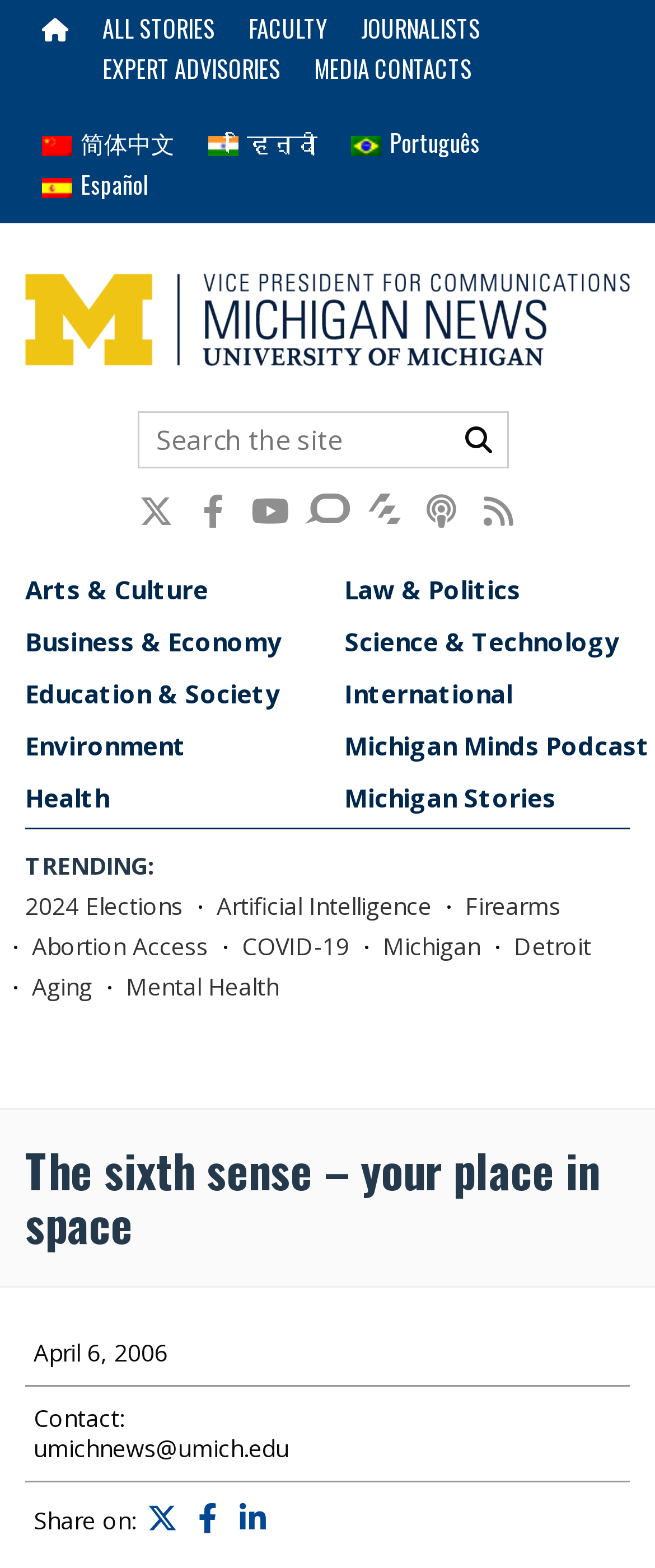Refer to the screenshot and answer the following question in detail:
What is the name of the university?

I found the answer by looking at the top navigation bar, where it says 'University of Michigan News'. This suggests that the webpage is related to the University of Michigan, and therefore, the name of the university is University of Michigan.